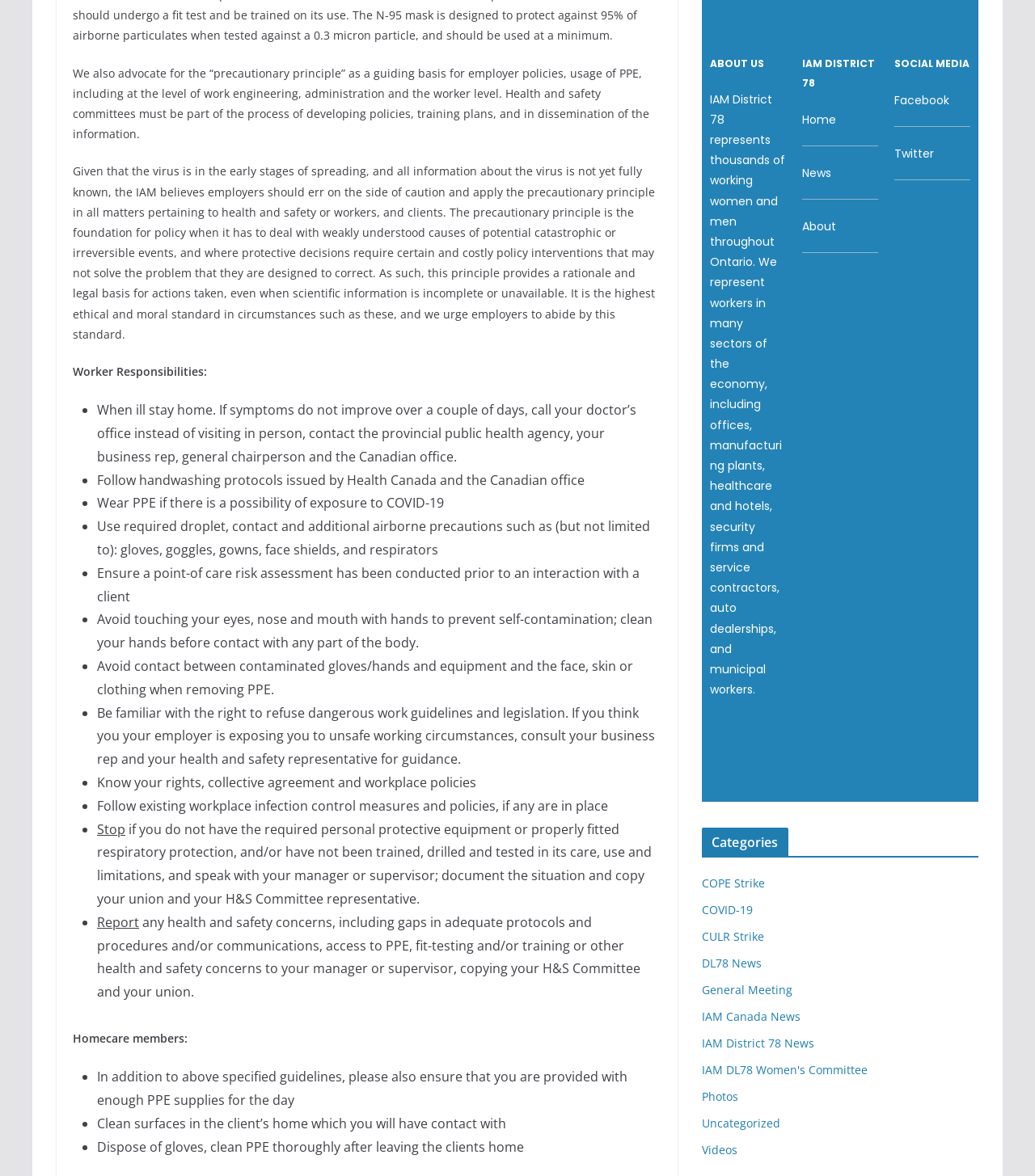Review the image closely and give a comprehensive answer to the question: What is the precautionary principle?

Based on the text, the precautionary principle is a guiding basis for employer policies, usage of PPE, including at the level of work engineering, administration, and the worker level. It is the foundation for policy when it has to deal with weakly understood causes of potential catastrophic or irreversible events, and where protective decisions require certain and costly policy interventions that may not solve the problem that they are designed to correct.